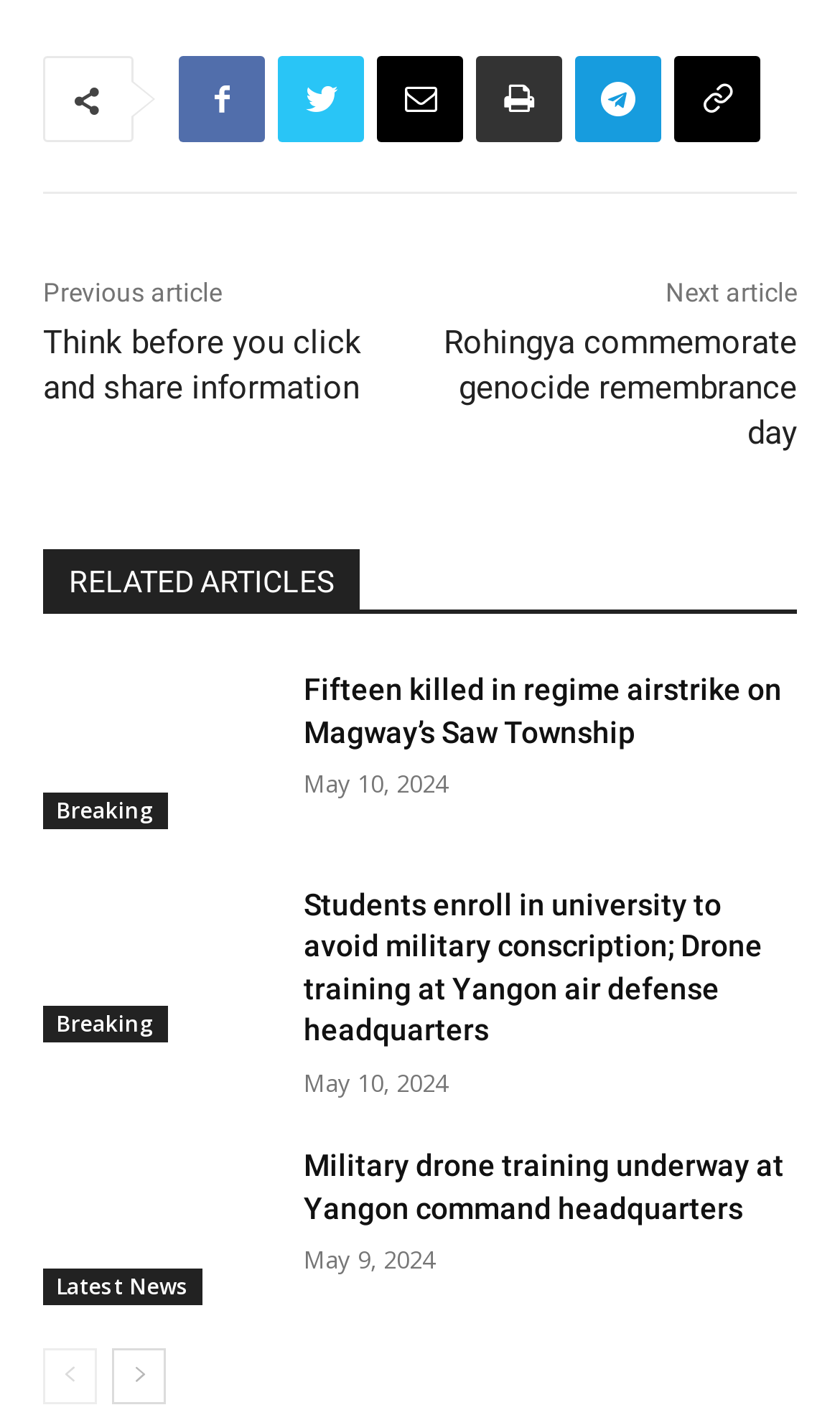Can you show the bounding box coordinates of the region to click on to complete the task described in the instruction: "View the latest news"?

[0.051, 0.896, 0.241, 0.922]